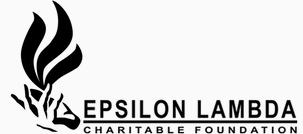Answer the question briefly using a single word or phrase: 
What is the focus of the foundation's educational initiatives?

African American youth